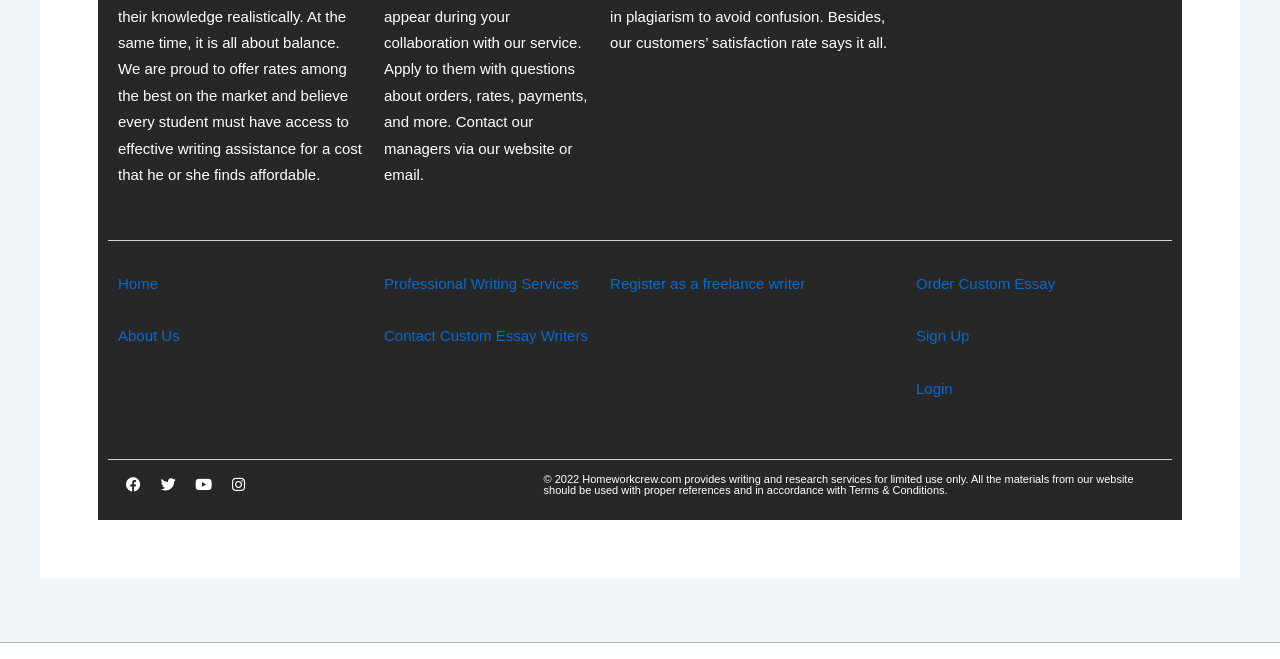Please identify the bounding box coordinates of the area that needs to be clicked to follow this instruction: "order a custom essay".

[0.716, 0.417, 0.824, 0.443]